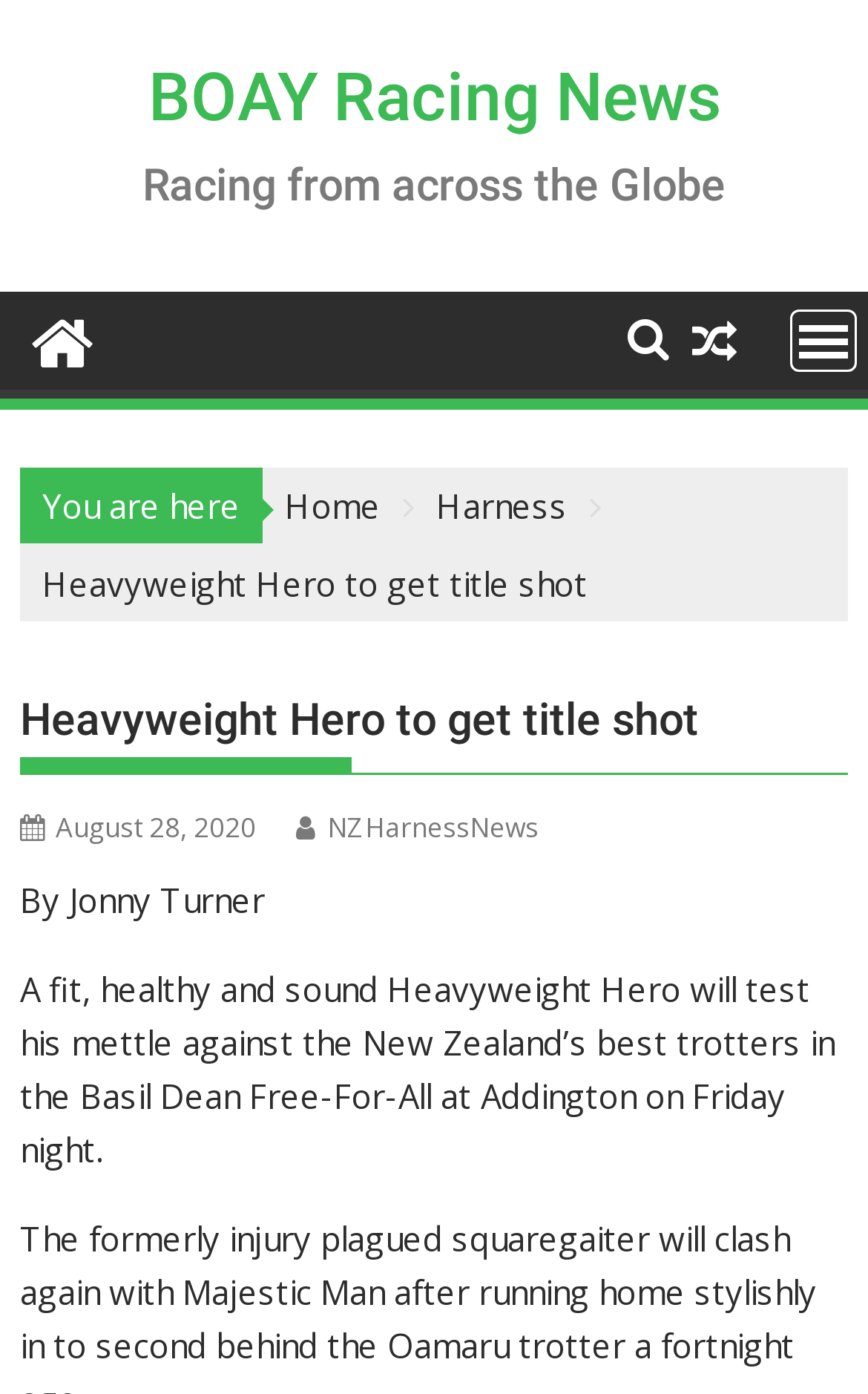What is the name of the horse mentioned in the article?
Based on the visual content, answer with a single word or a brief phrase.

Heavyweight Hero